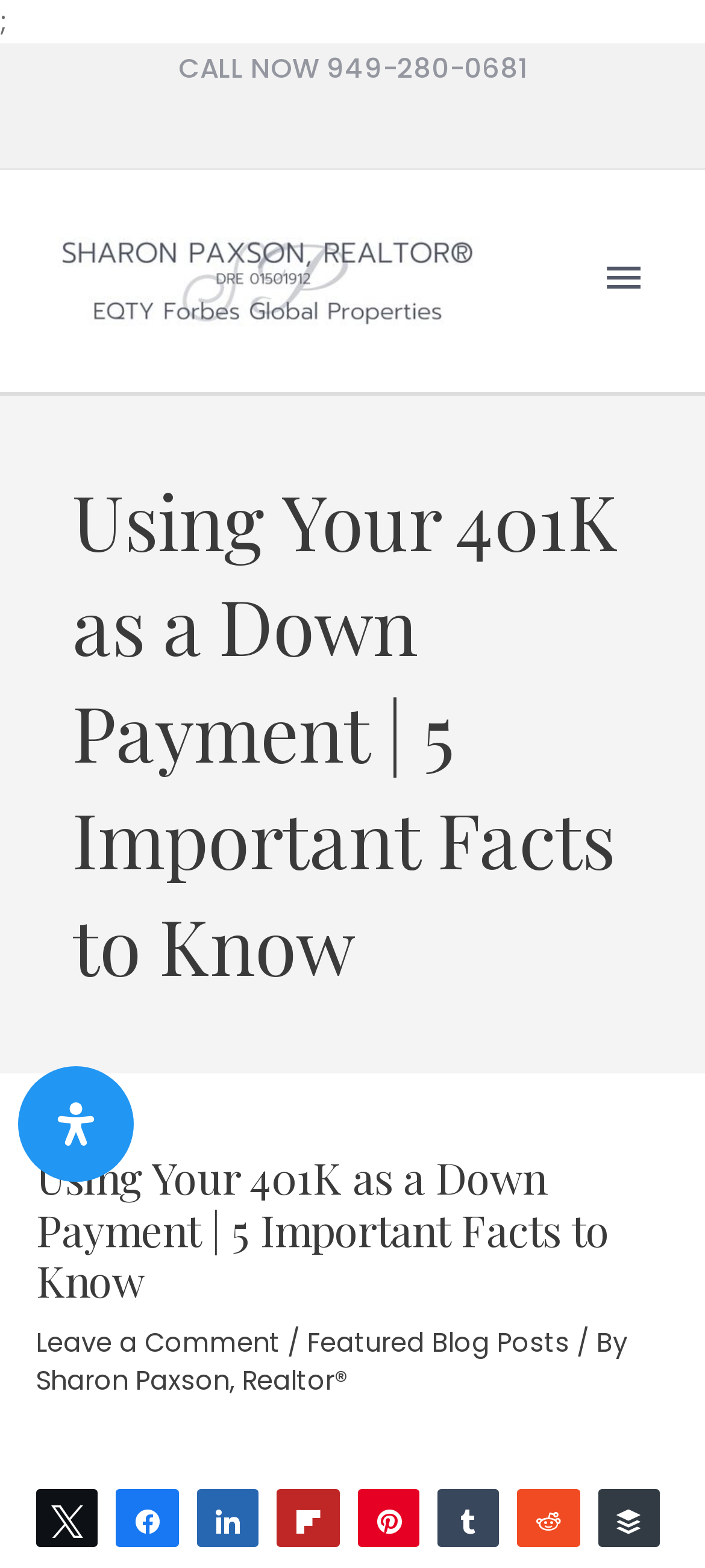Highlight the bounding box coordinates of the element you need to click to perform the following instruction: "Call the realtor."

[0.226, 0.03, 0.774, 0.057]